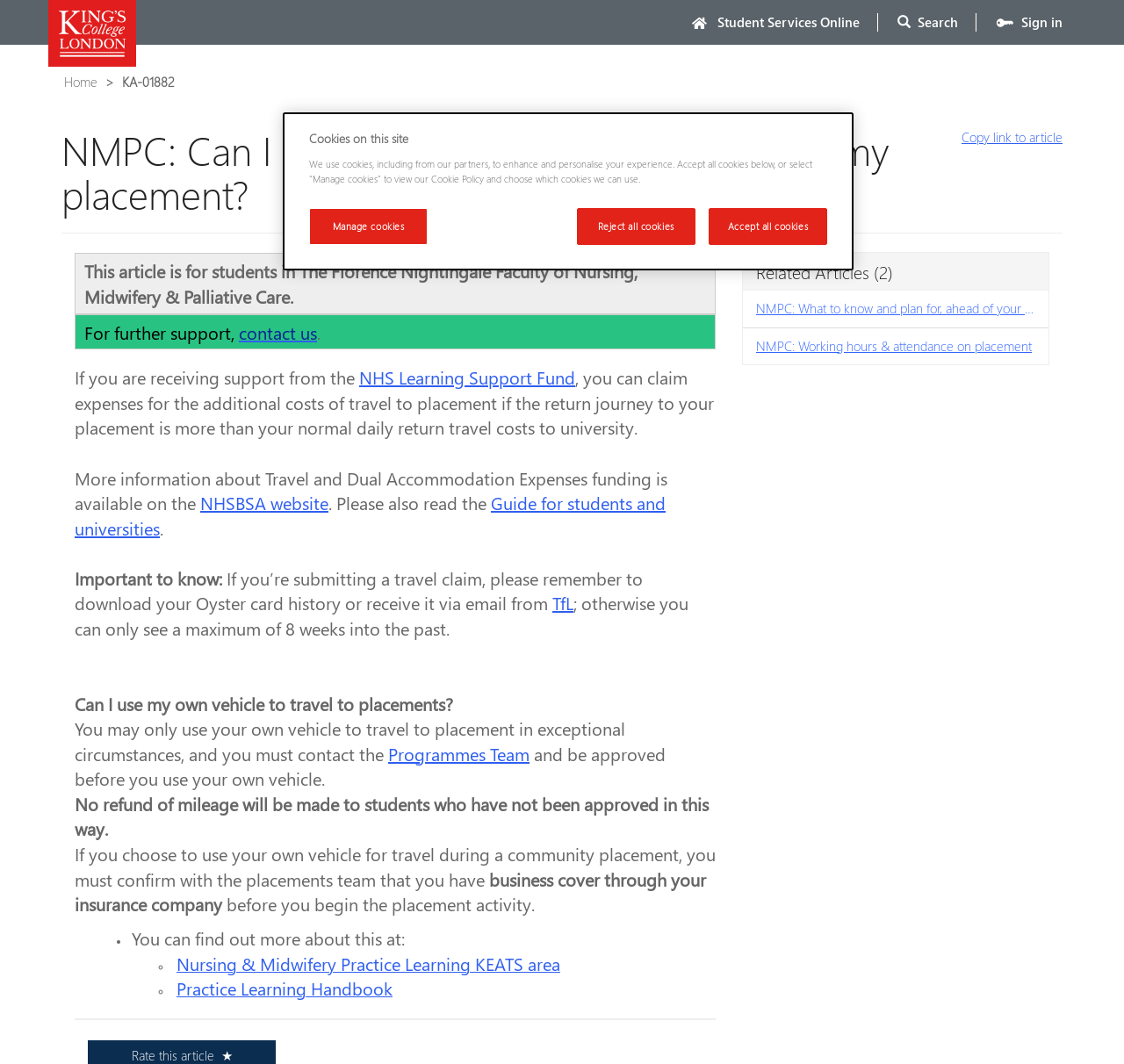What is the name of the faculty mentioned in the article?
Kindly answer the question with as much detail as you can.

The article mentions 'The Florence Nightingale Faculty of Nursing, Midwifery & Palliative Care' as the faculty for students, which is why I answered this question.